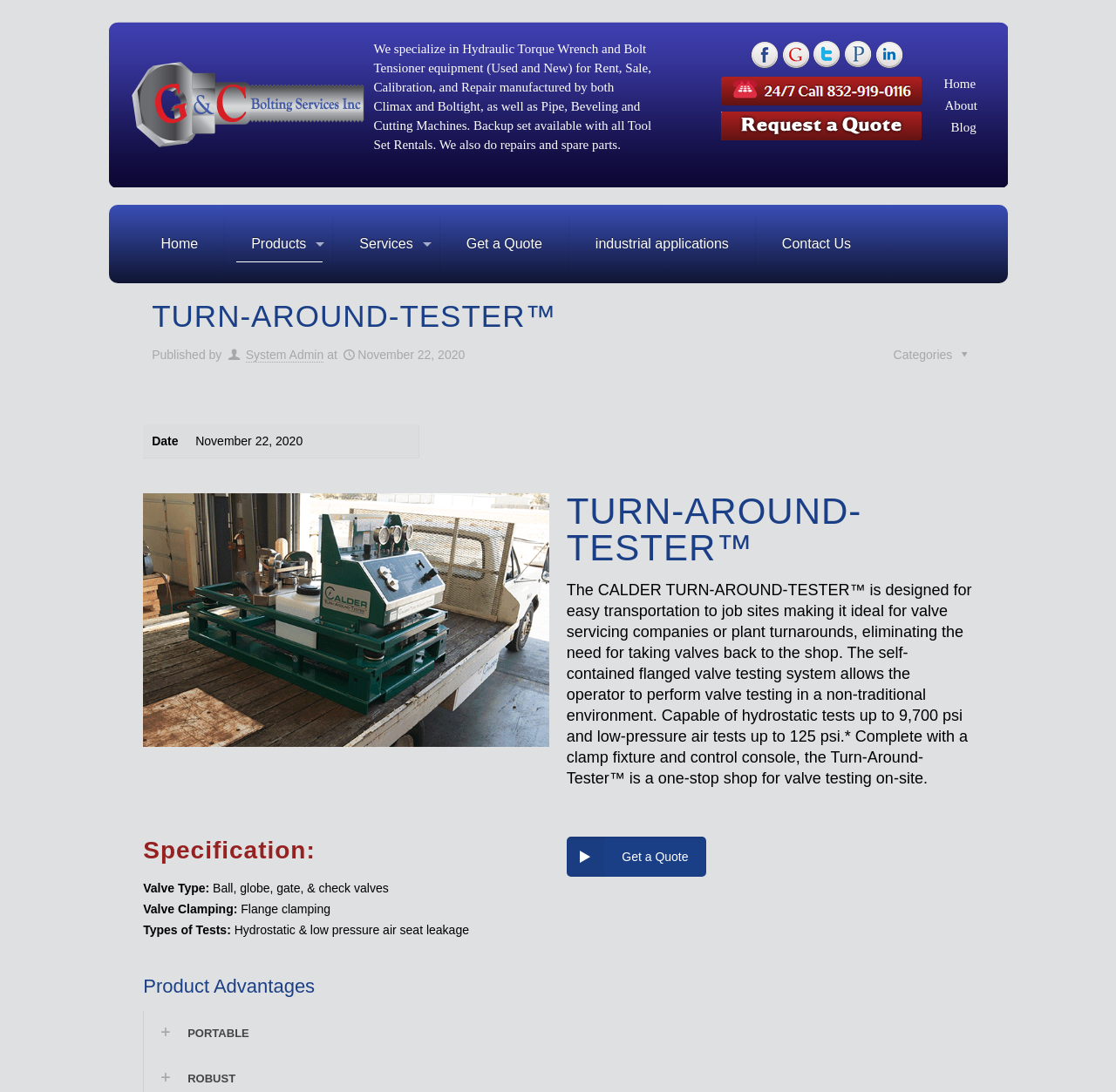Using the information in the image, could you please answer the following question in detail:
How many social media links are there?

I counted the social media links at the top of the webpage and found 5 links: facebook, google, twitter, linkedin, and pinterest.